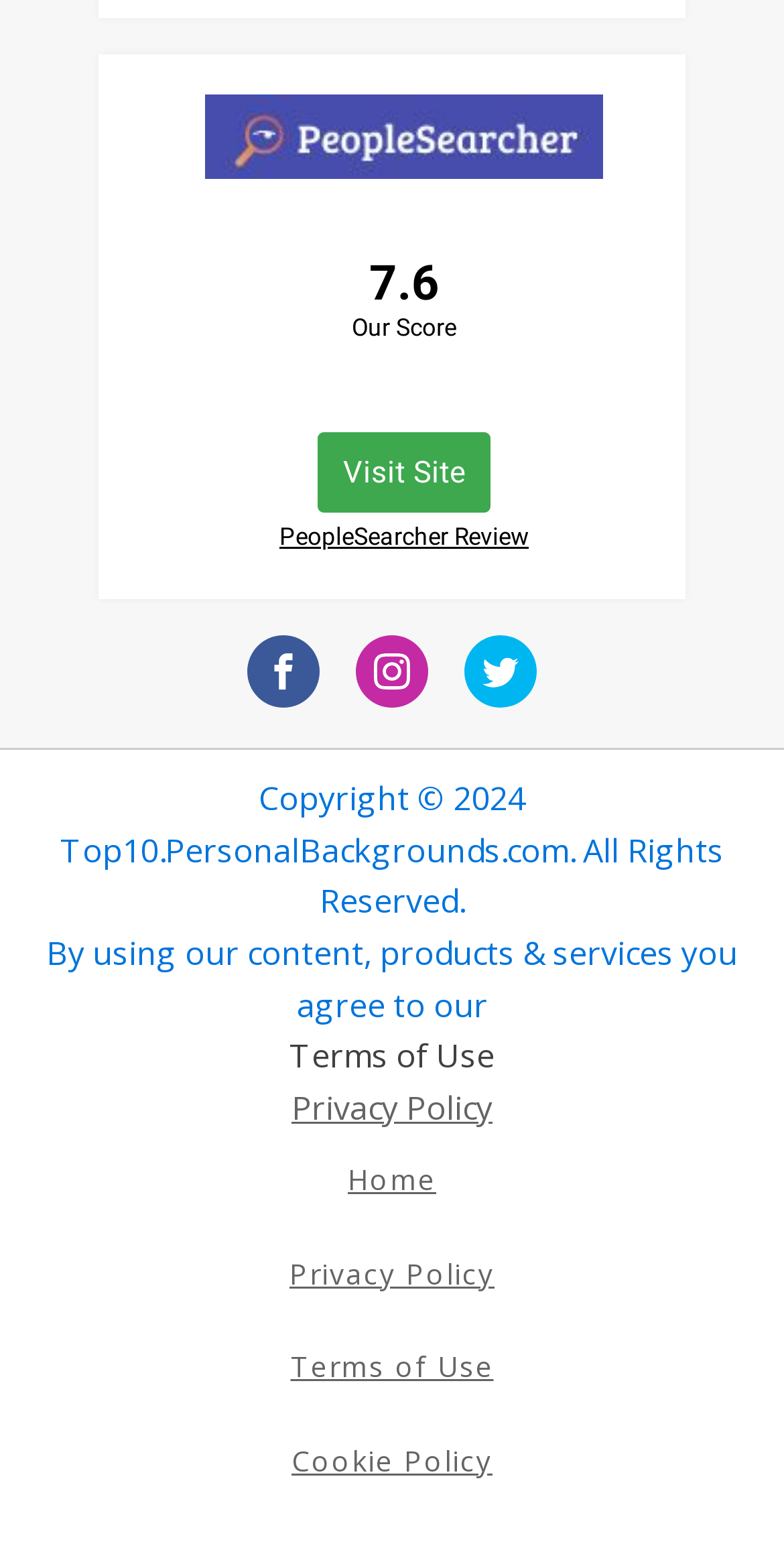Find the bounding box coordinates of the clickable element required to execute the following instruction: "Visit the website". Provide the coordinates as four float numbers between 0 and 1, i.e., [left, top, right, bottom].

[0.406, 0.277, 0.625, 0.329]